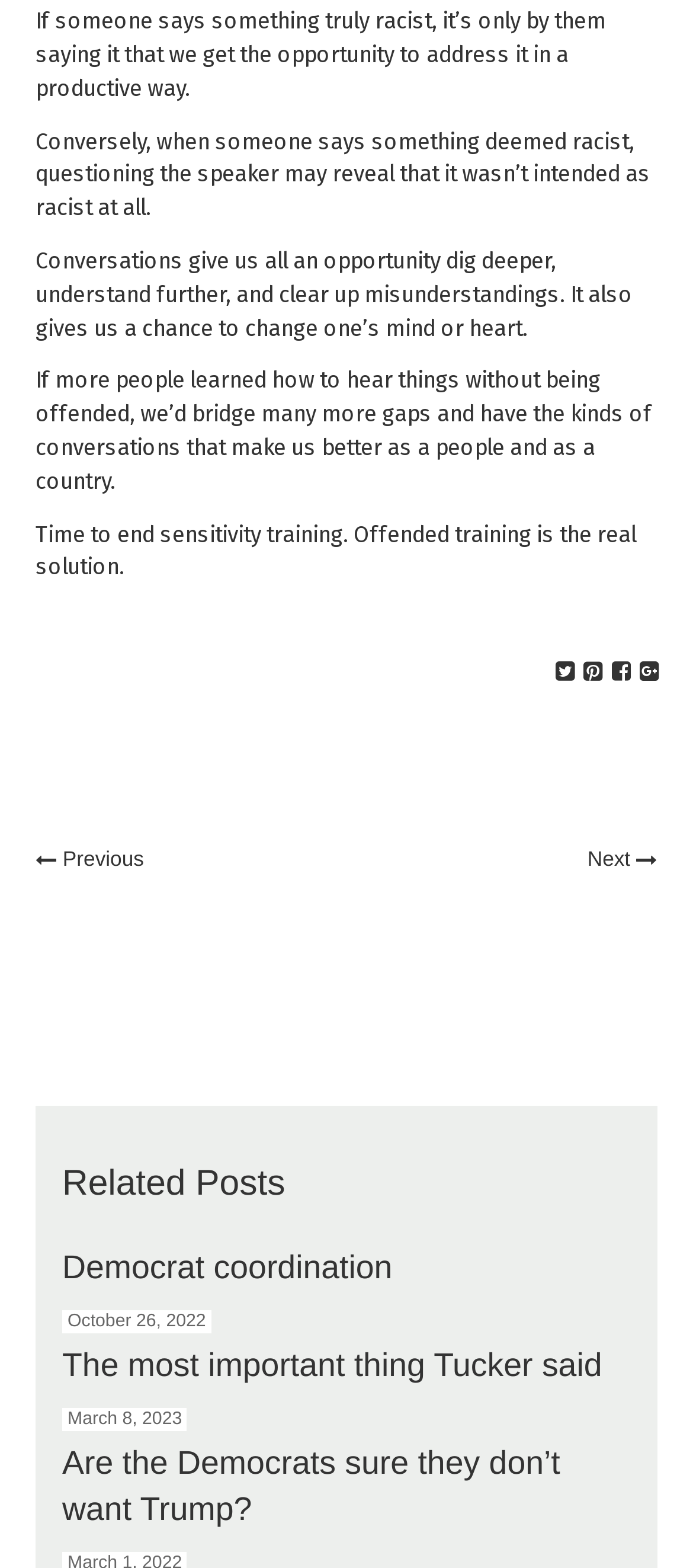Kindly determine the bounding box coordinates for the area that needs to be clicked to execute this instruction: "Go to next page".

[0.5, 0.512, 0.949, 0.585]